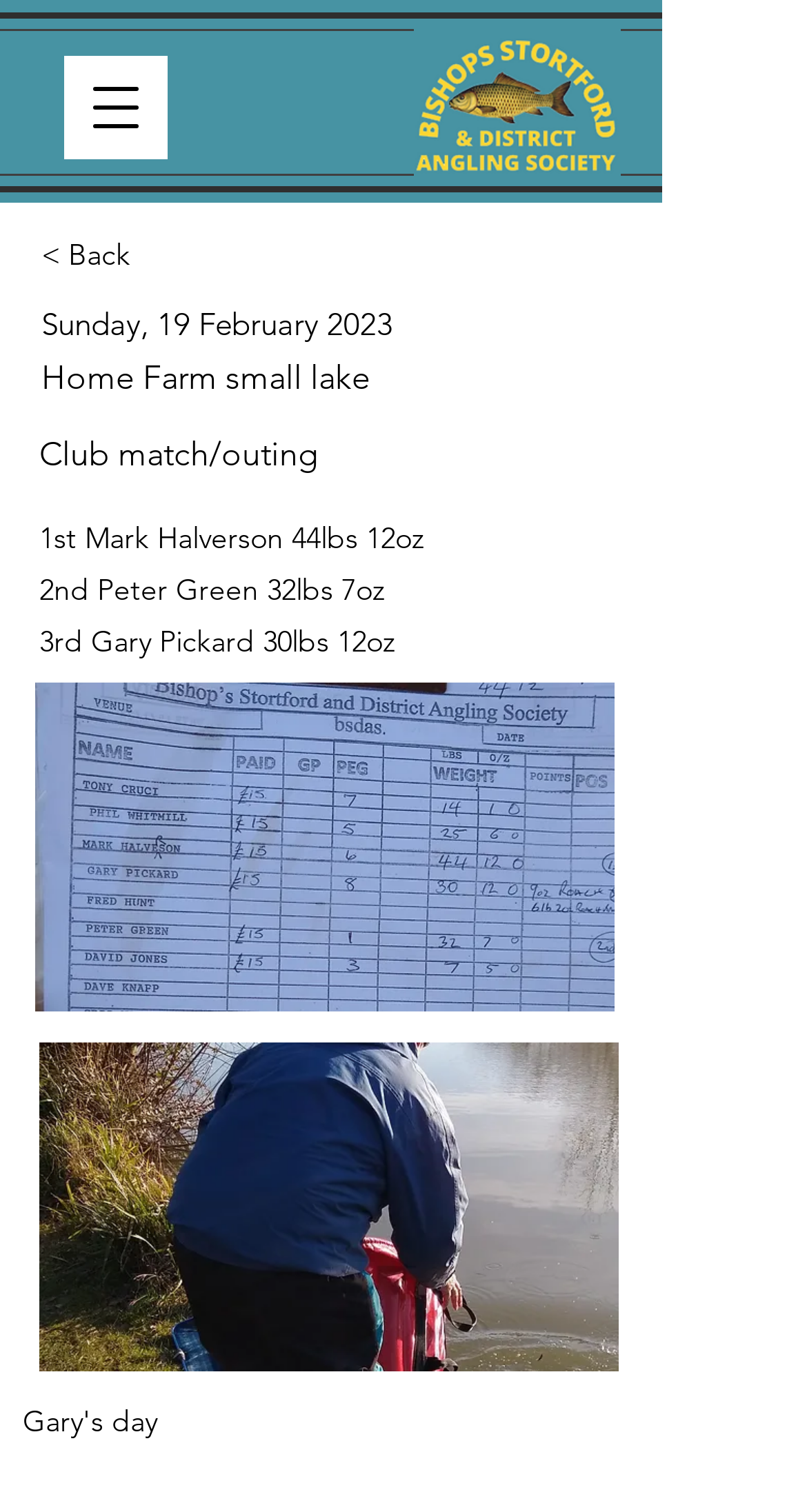Offer a thorough description of the webpage.

The webpage appears to be a report or article about a club match or outing at Home Farm small lake. At the top left, there is a button to open a navigation menu. Below it, there is a link to an image, "BISHOPS_STORTFORD 4793A3 background.png", which takes up a significant portion of the top section of the page.

On the left side of the page, there is a section with several lines of text. The first line reads "< Back", which is likely a link to go back to a previous page. Below it, there is a date, "Sunday, 19 February 2023", followed by the title "Home Farm small lake" and a subtitle "Club match/outing". The next few lines list the top three winners of the match, with their names and weights caught.

Below the text section, there are two large images, "Match Results 2023_02_19_edited.jpg" and "Match Results 2023_02_19 photo02_edited.jpg", which take up most of the bottom section of the page. These images likely show the match results or scenes from the outing.